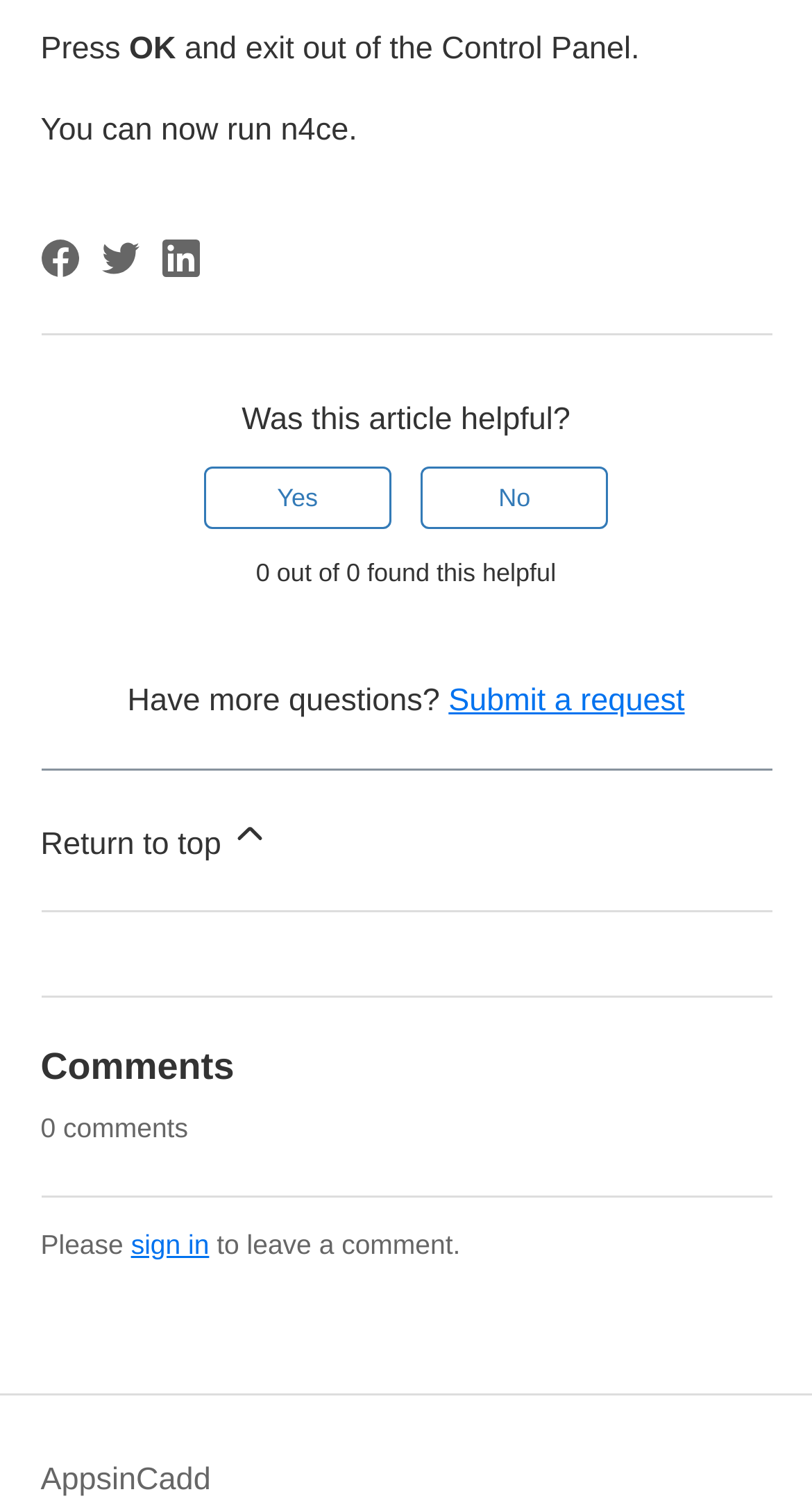What social media platforms are available for sharing?
Provide a detailed and well-explained answer to the question.

The links 'Facebook', 'Twitter', and 'LinkedIn' are available in the footer section, along with their corresponding images, indicating that these social media platforms are available for sharing.